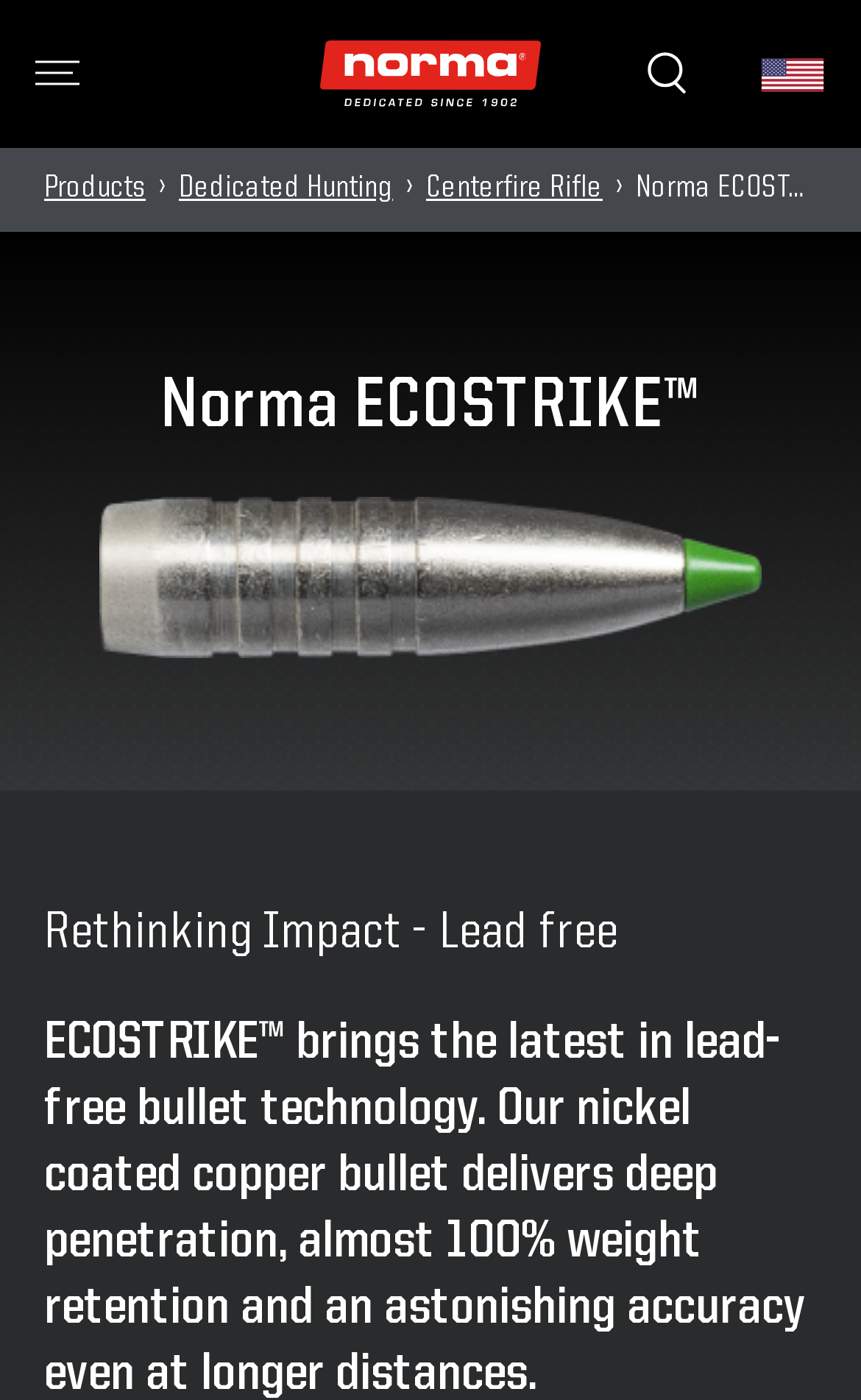What is the slogan of Norma Ecostrike?
Please provide a detailed and comprehensive answer to the question.

The heading 'Rethinking Impact - Lead free' is located at the bottom of the webpage, and it appears to be a slogan or a tagline for Norma Ecostrike, emphasizing its lead-free feature.